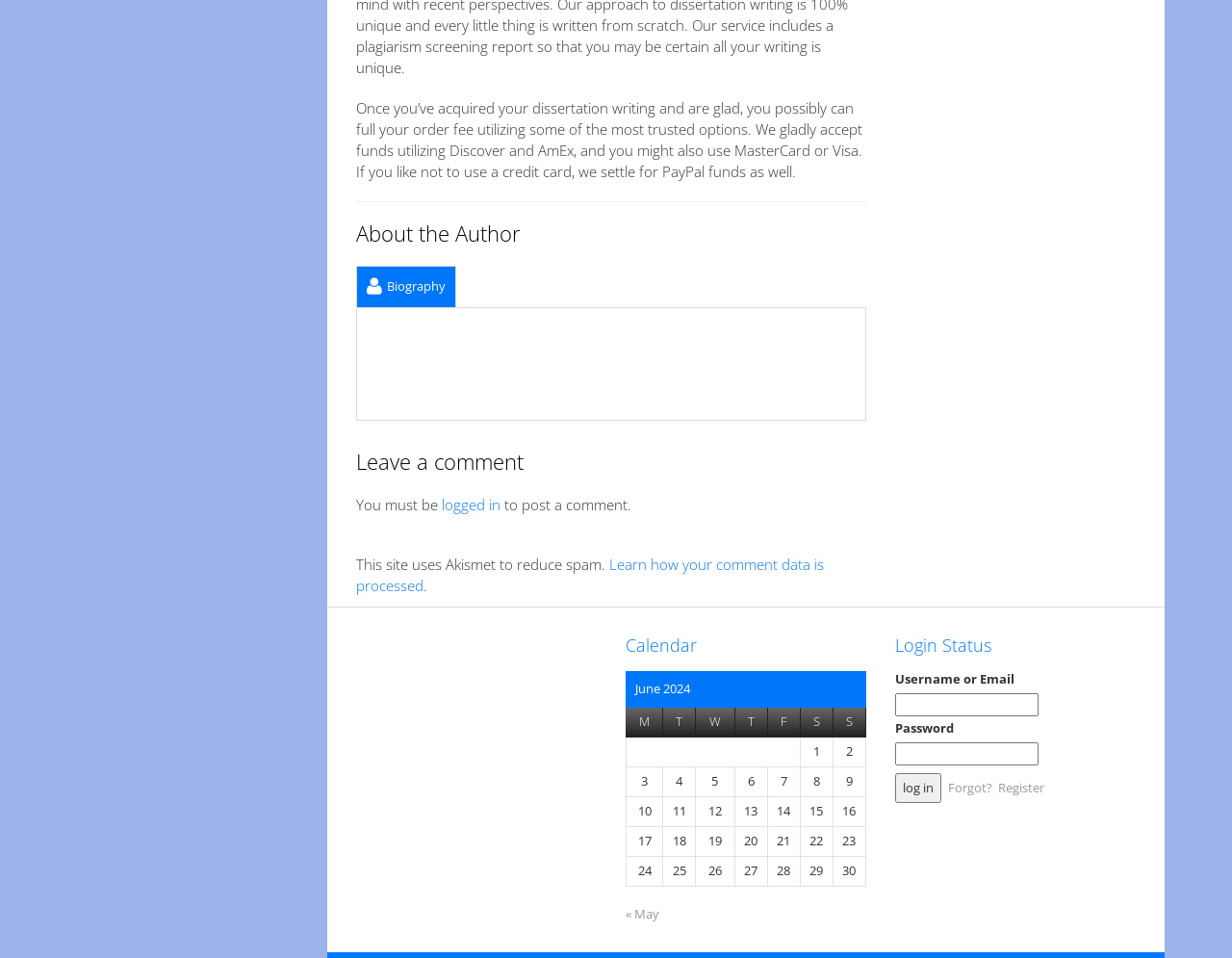Specify the bounding box coordinates of the area to click in order to execute this command: 'leave a comment'. The coordinates should consist of four float numbers ranging from 0 to 1, and should be formatted as [left, top, right, bottom].

[0.289, 0.469, 0.703, 0.494]